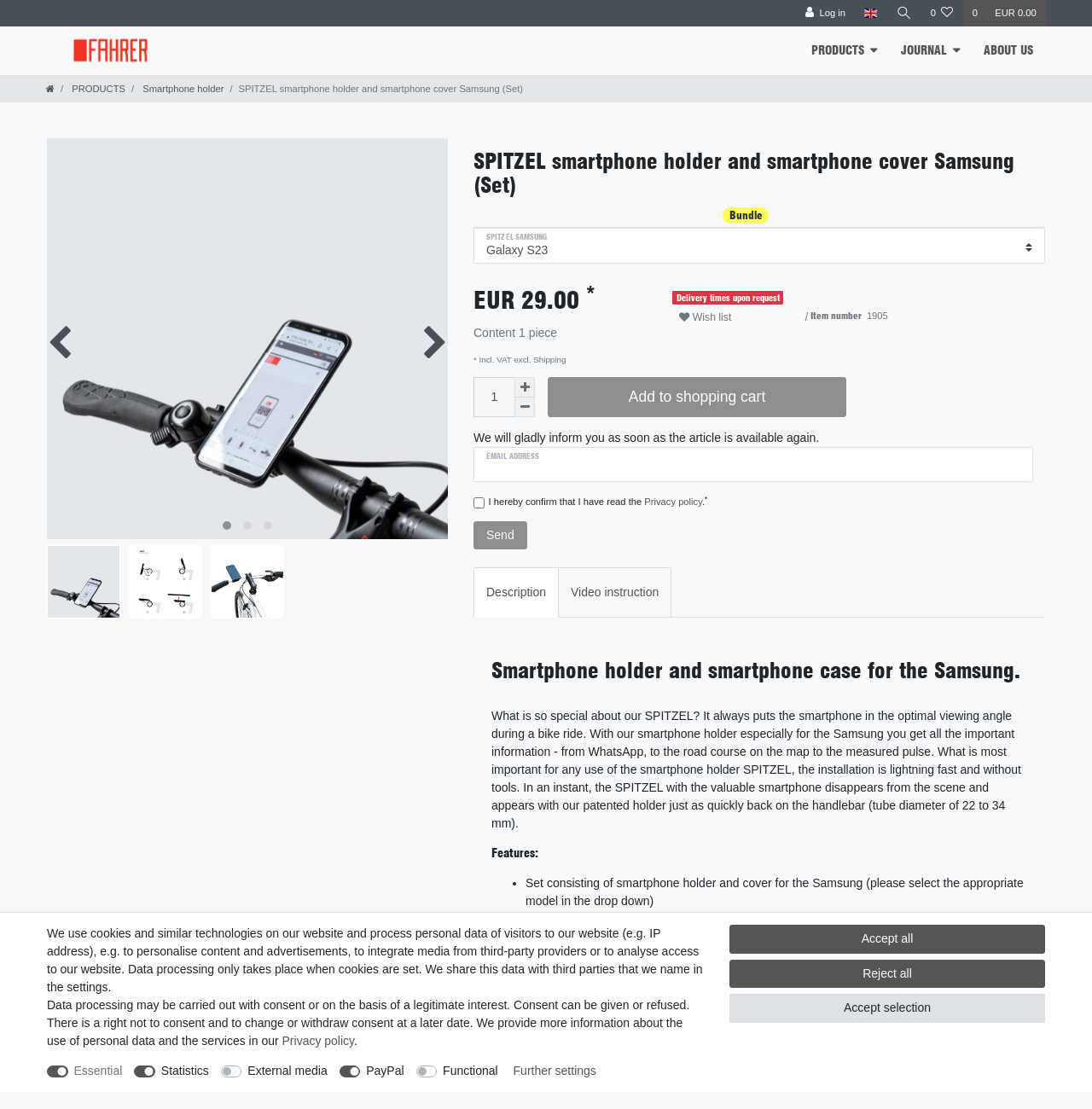Please mark the clickable region by giving the bounding box coordinates needed to complete this instruction: "Add to shopping cart".

[0.502, 0.34, 0.775, 0.376]